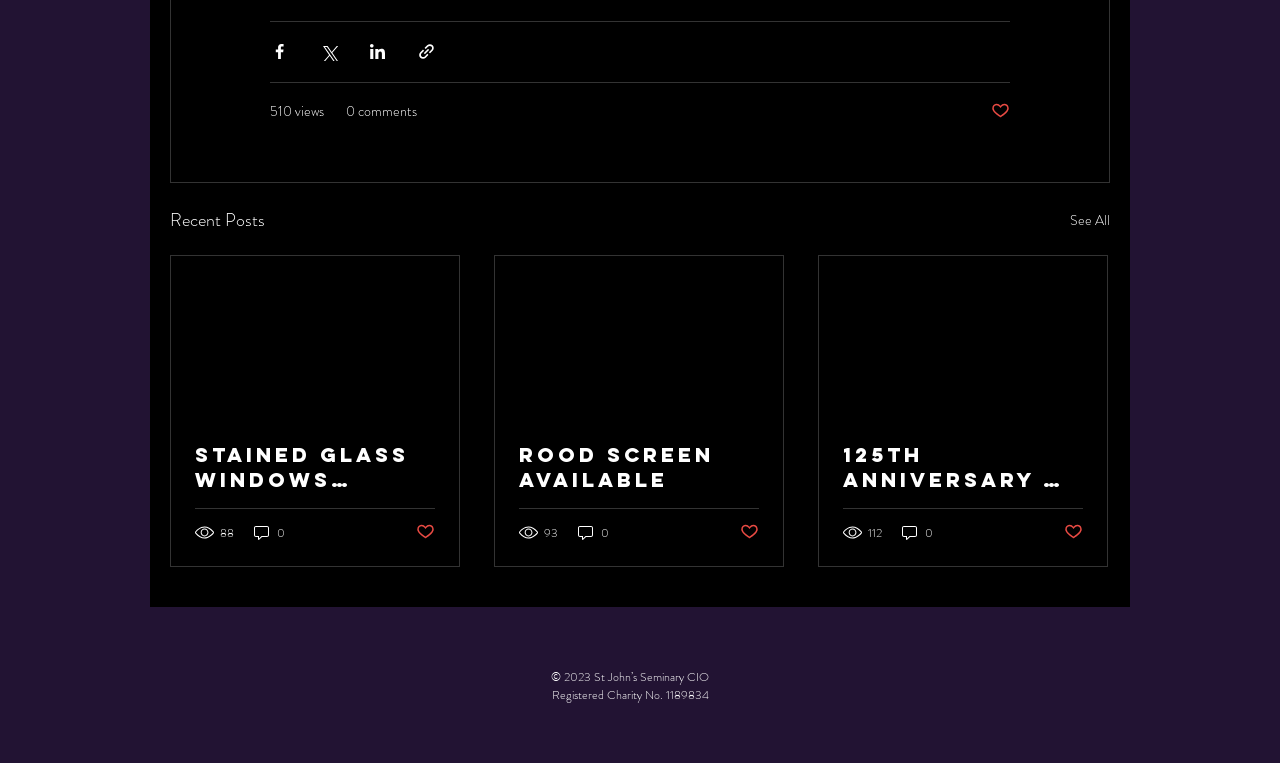How many views does the first article have?
Using the image as a reference, answer the question with a short word or phrase.

88 views